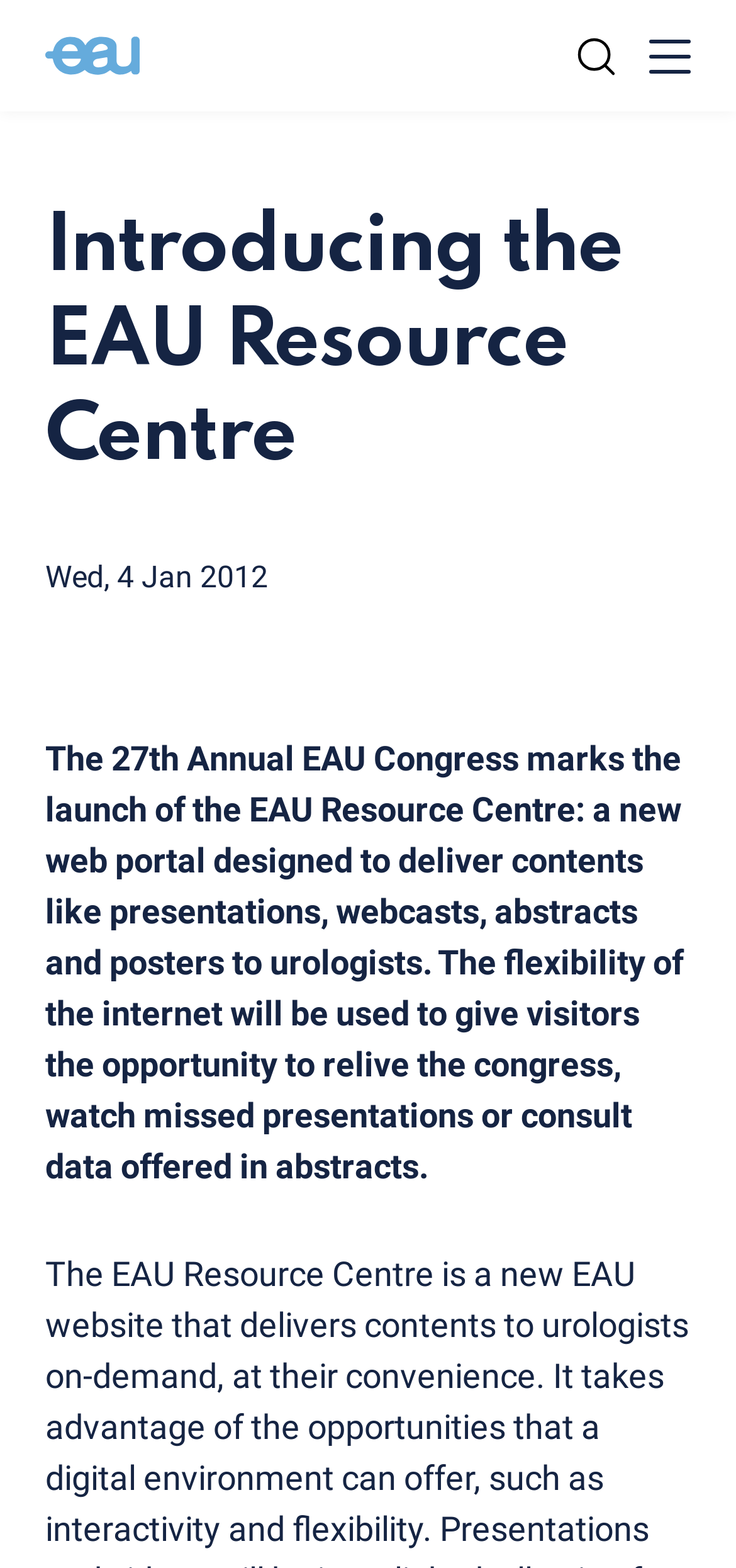Provide your answer in one word or a succinct phrase for the question: 
When was the 27th Annual EAU Congress?

Wed, 4 Jan 2012